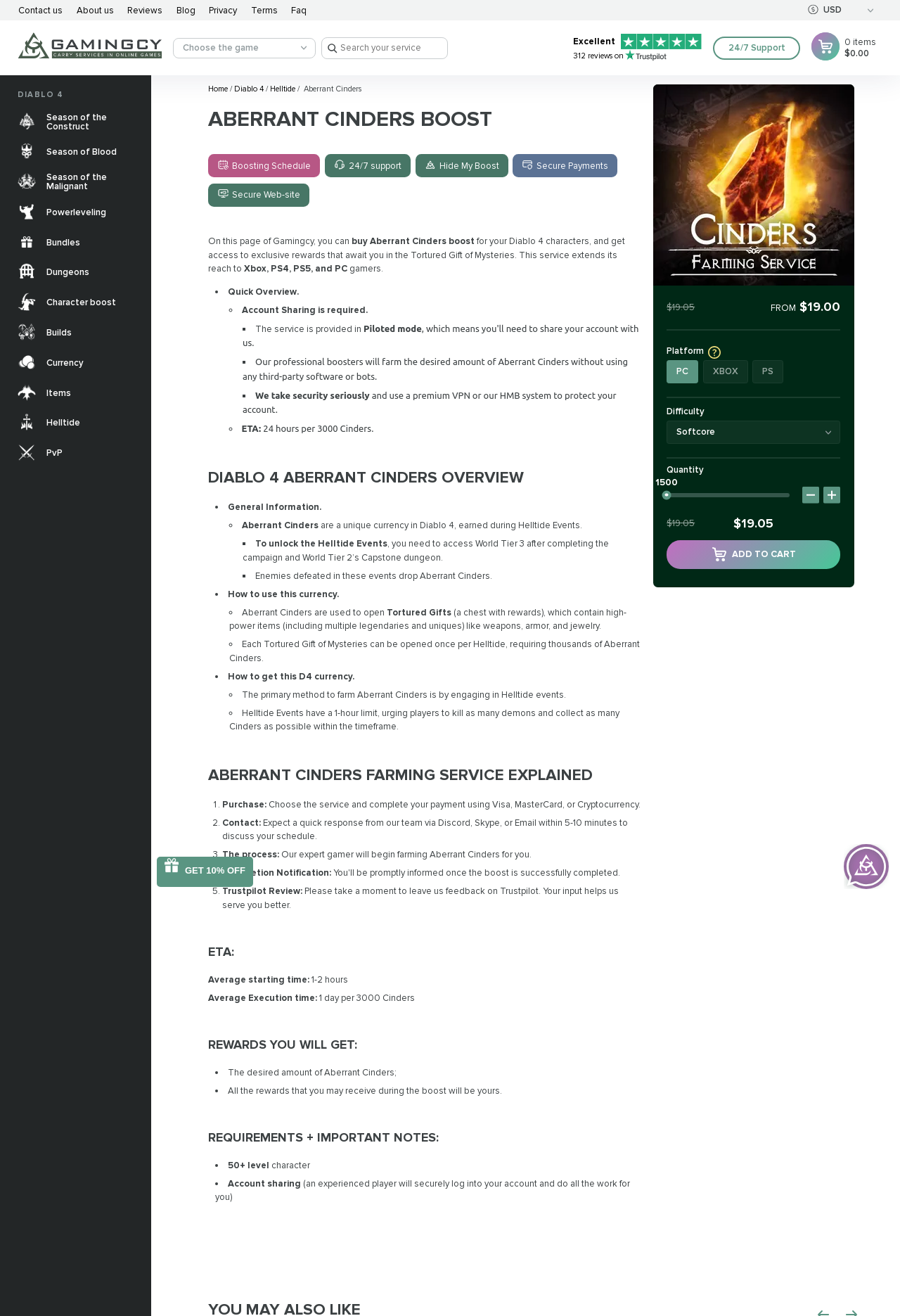Identify the title of the webpage and provide its text content.

ABERRANT CINDERS BOOST